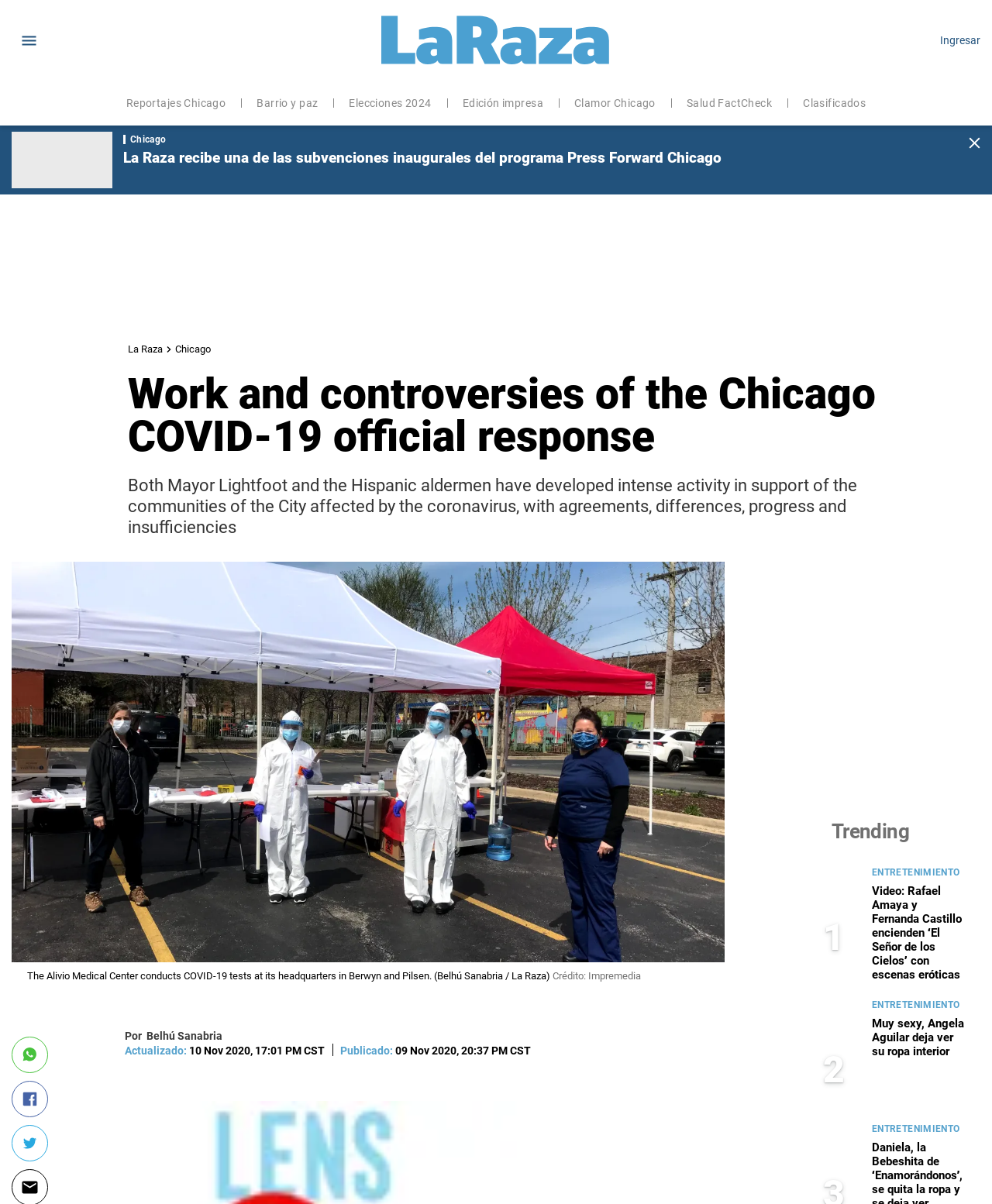Answer the question briefly using a single word or phrase: 
What is the category of the trending article?

ENTRETENIMIENTO